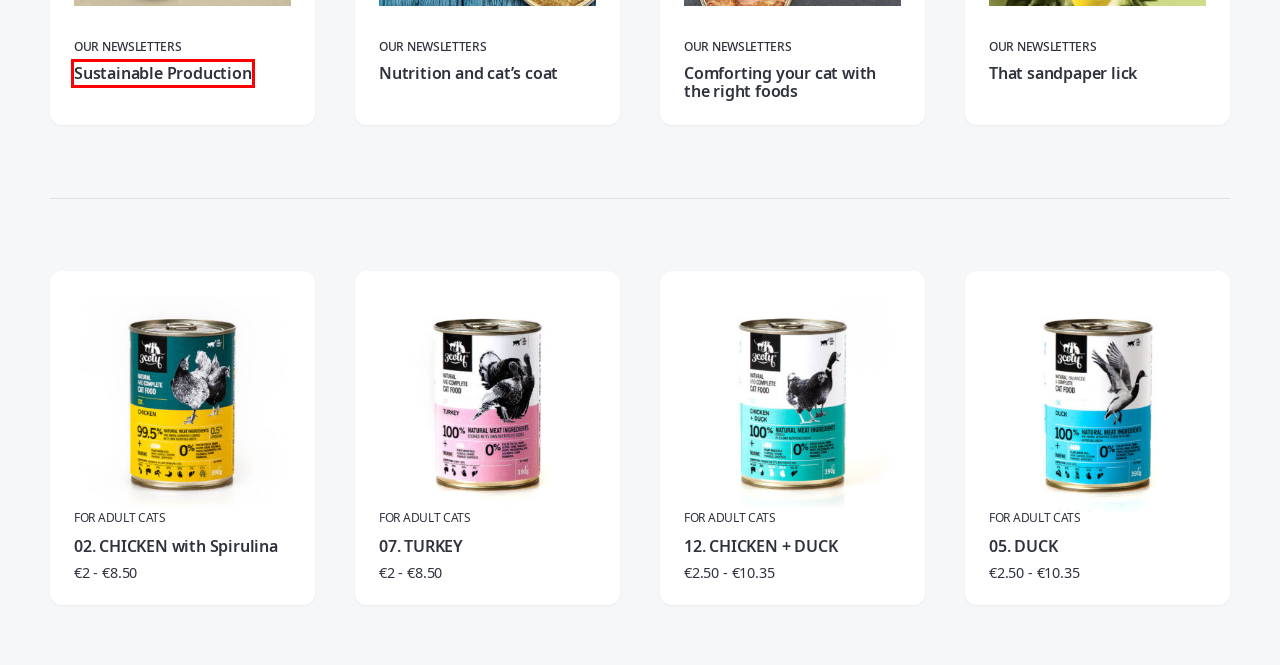Examine the webpage screenshot and identify the UI element enclosed in the red bounding box. Pick the webpage description that most accurately matches the new webpage after clicking the selected element. Here are the candidates:
A. for Adult Cats Archives - 3coty®
B. INSIGHT STORY: Nutrition and cat's coat
C. 12. CHICKEN + DUCK - 3coty®
D. 07. TURKEY - 3coty®
E. 02. CHICKEN with Spirulina - 3coty®
F. INSIGHT STORY: That sandpaper lick
G. INSIGHT STORY: Comforting your cat with the right foods
H. INSIGHT STORY: Sustainable Production

H